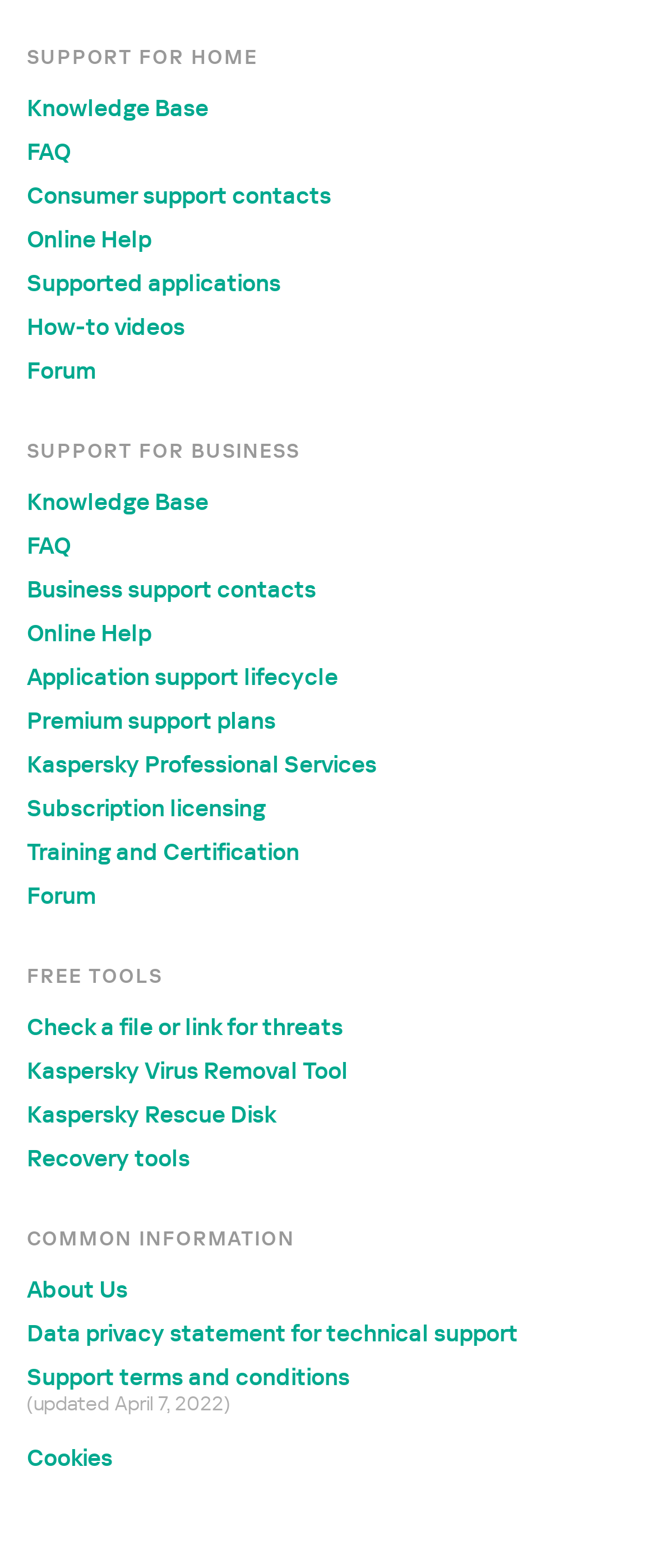Using the description "Support terms and conditions", predict the bounding box of the relevant HTML element.

[0.041, 0.87, 0.533, 0.887]